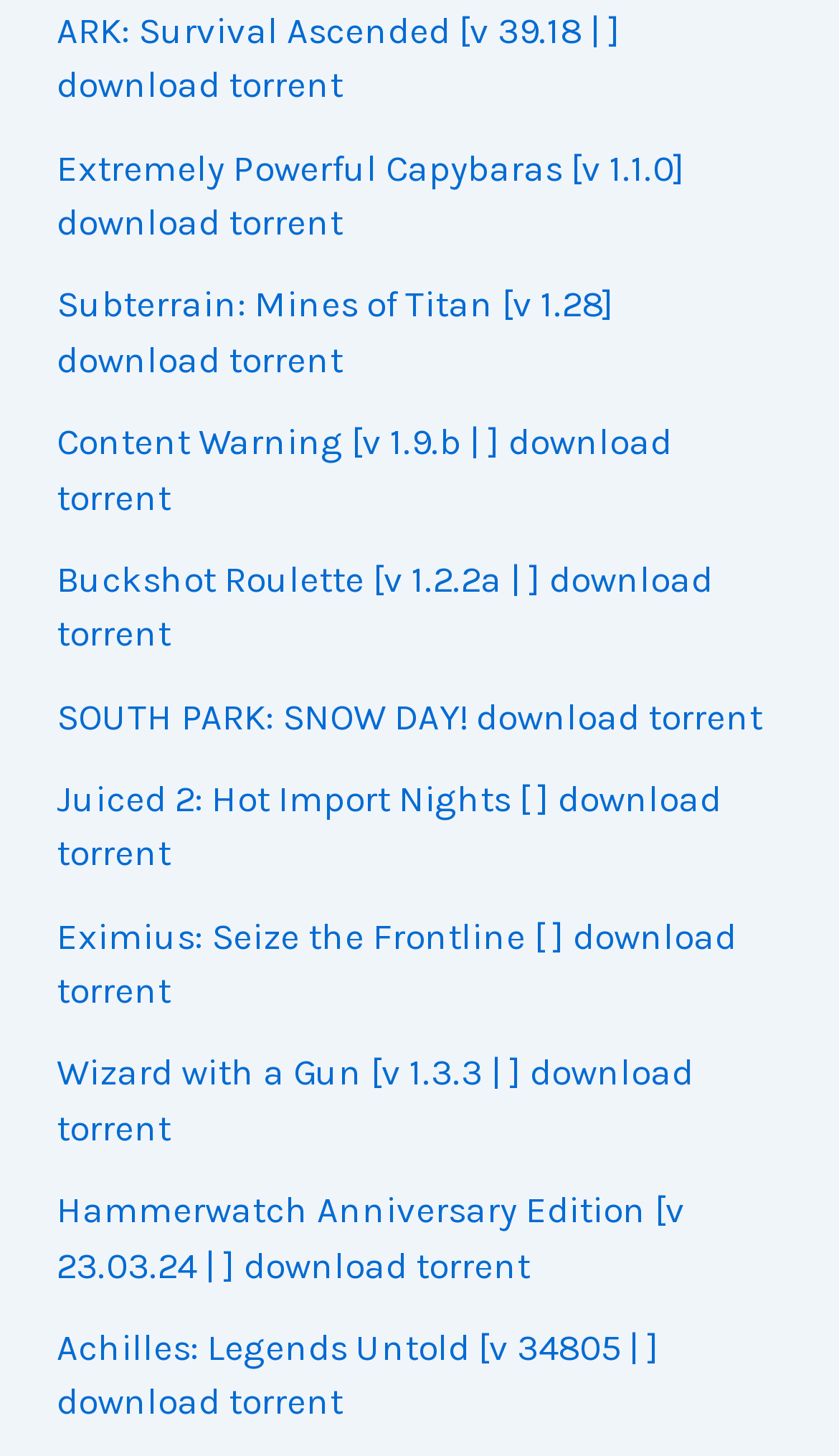Use one word or a short phrase to answer the question provided: 
What is the game with the highest y2 coordinate?

Achilles: Legends Untold